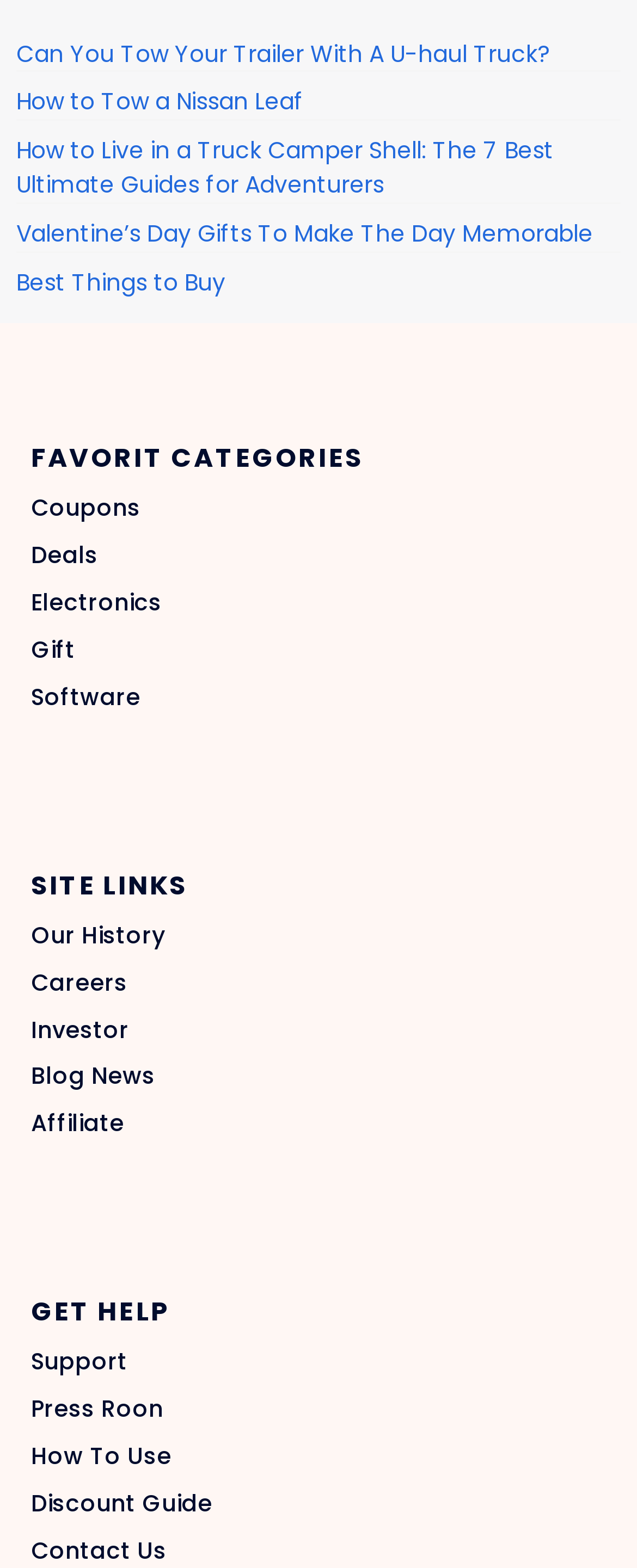Pinpoint the bounding box coordinates of the element you need to click to execute the following instruction: "Find deals". The bounding box should be represented by four float numbers between 0 and 1, in the format [left, top, right, bottom].

[0.049, 0.339, 0.951, 0.368]